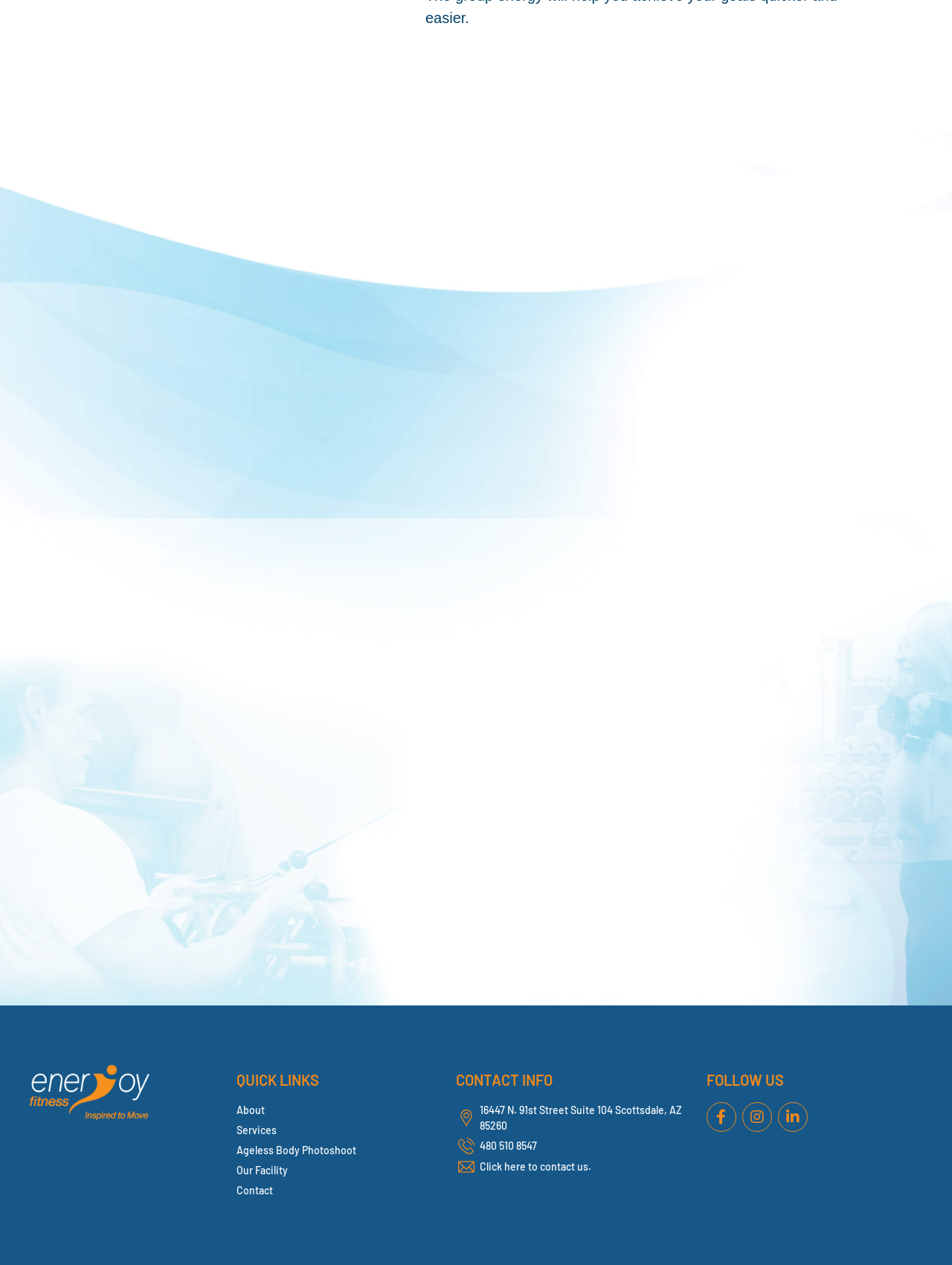Locate the UI element that matches the description Our Facility in the webpage screenshot. Return the bounding box coordinates in the format (top-left x, top-left y, bottom-right x, bottom-right y), with values ranging from 0 to 1.

[0.248, 0.919, 0.463, 0.931]